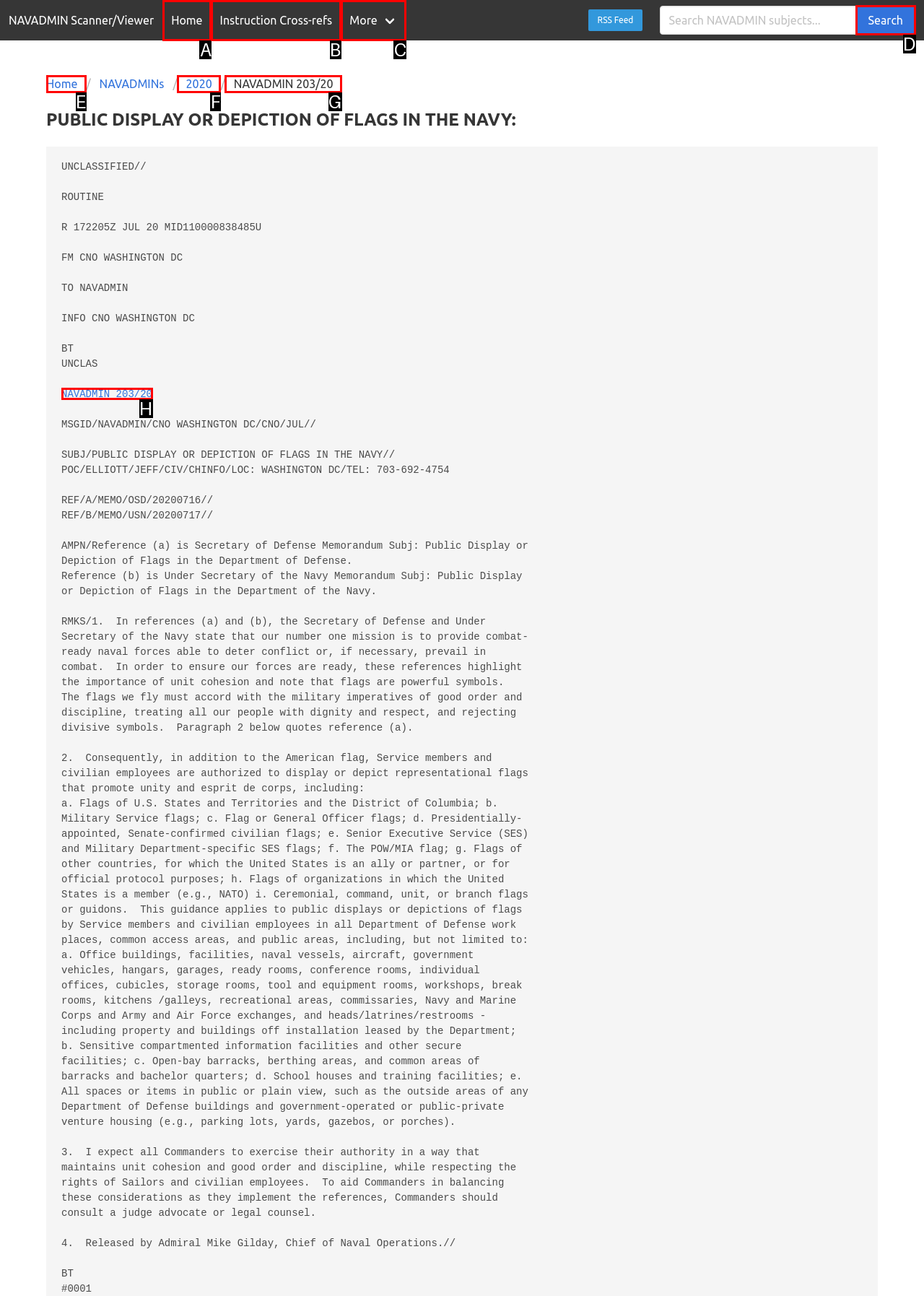Select the correct UI element to click for this task: Search.
Answer using the letter from the provided options.

D